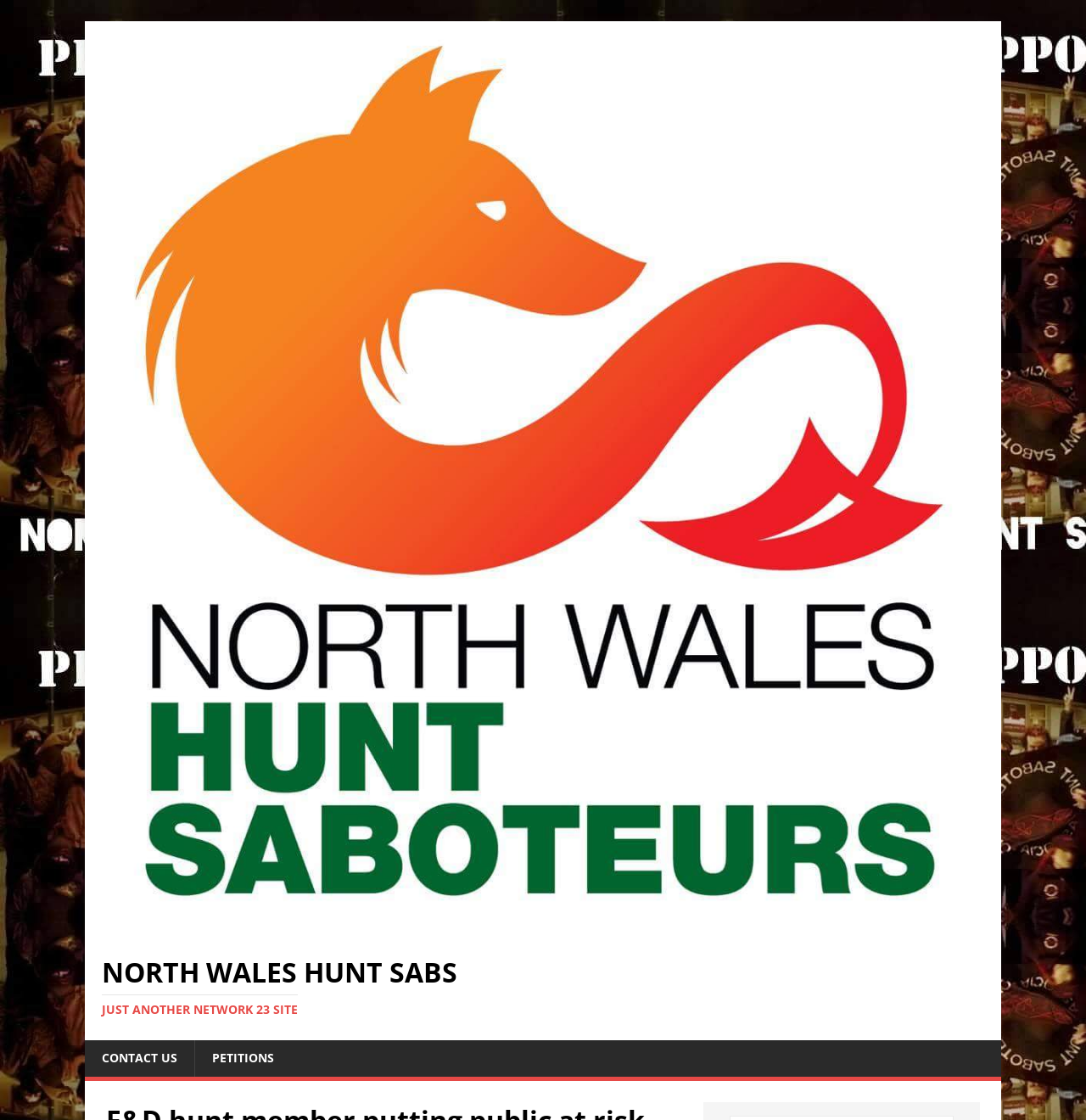Reply to the question with a single word or phrase:
What is the text of the second heading?

JUST ANOTHER NETWORK 23 SITE